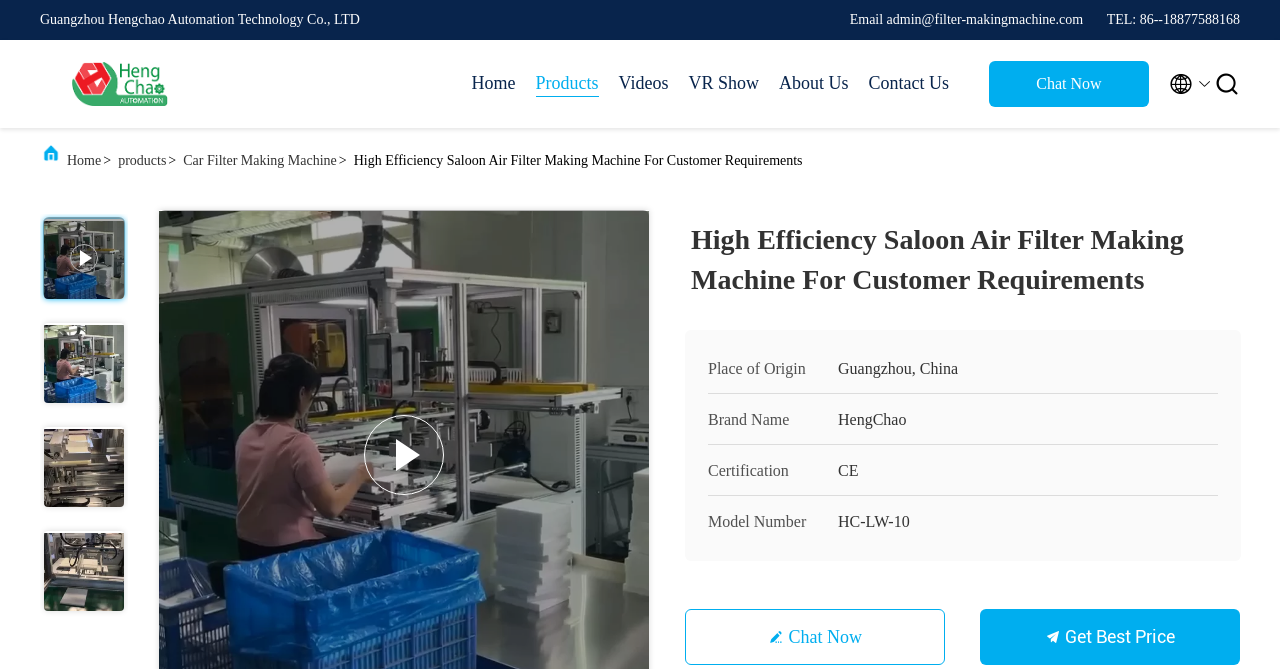Pinpoint the bounding box coordinates of the element to be clicked to execute the instruction: "View the 'Videos' page".

[0.483, 0.105, 0.522, 0.145]